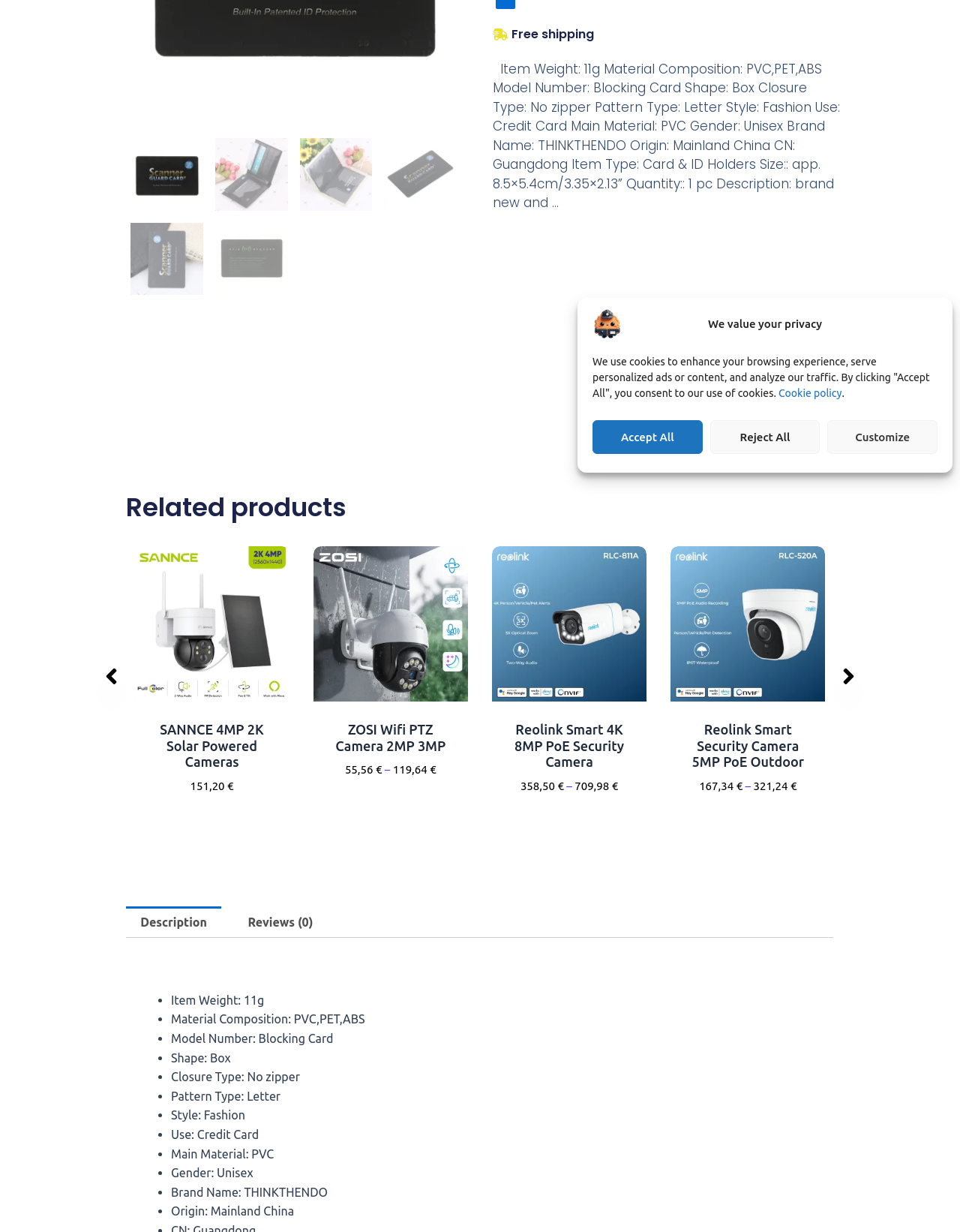Find the bounding box of the web element that fits this description: "Description".

[0.132, 0.736, 0.231, 0.761]